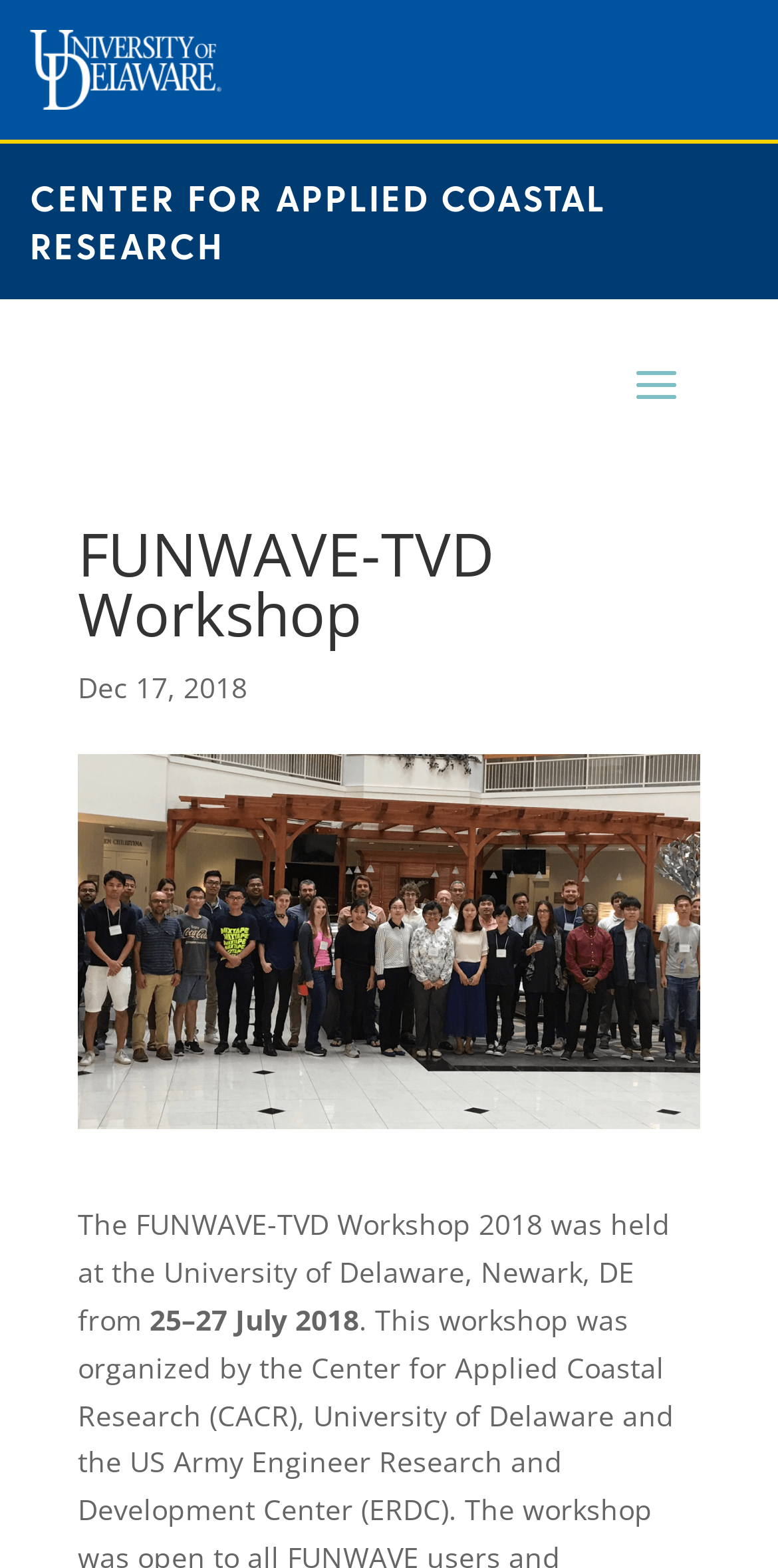Please respond to the question with a concise word or phrase:
Who organized the FUNWAVE-TVD Workshop 2018?

Center for Applied Coastal Research